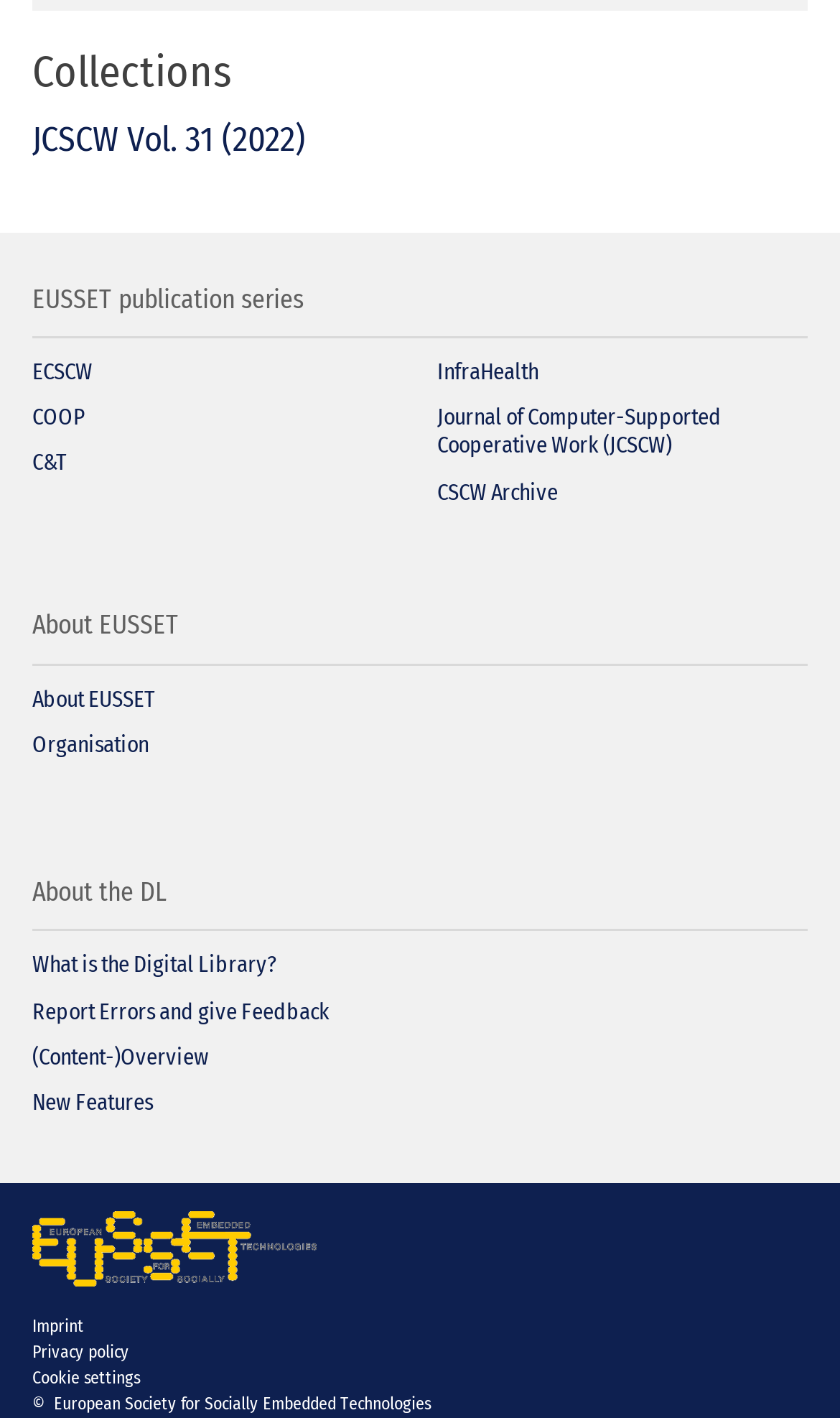How many links are there under 'Collections'?
Refer to the image and respond with a one-word or short-phrase answer.

8